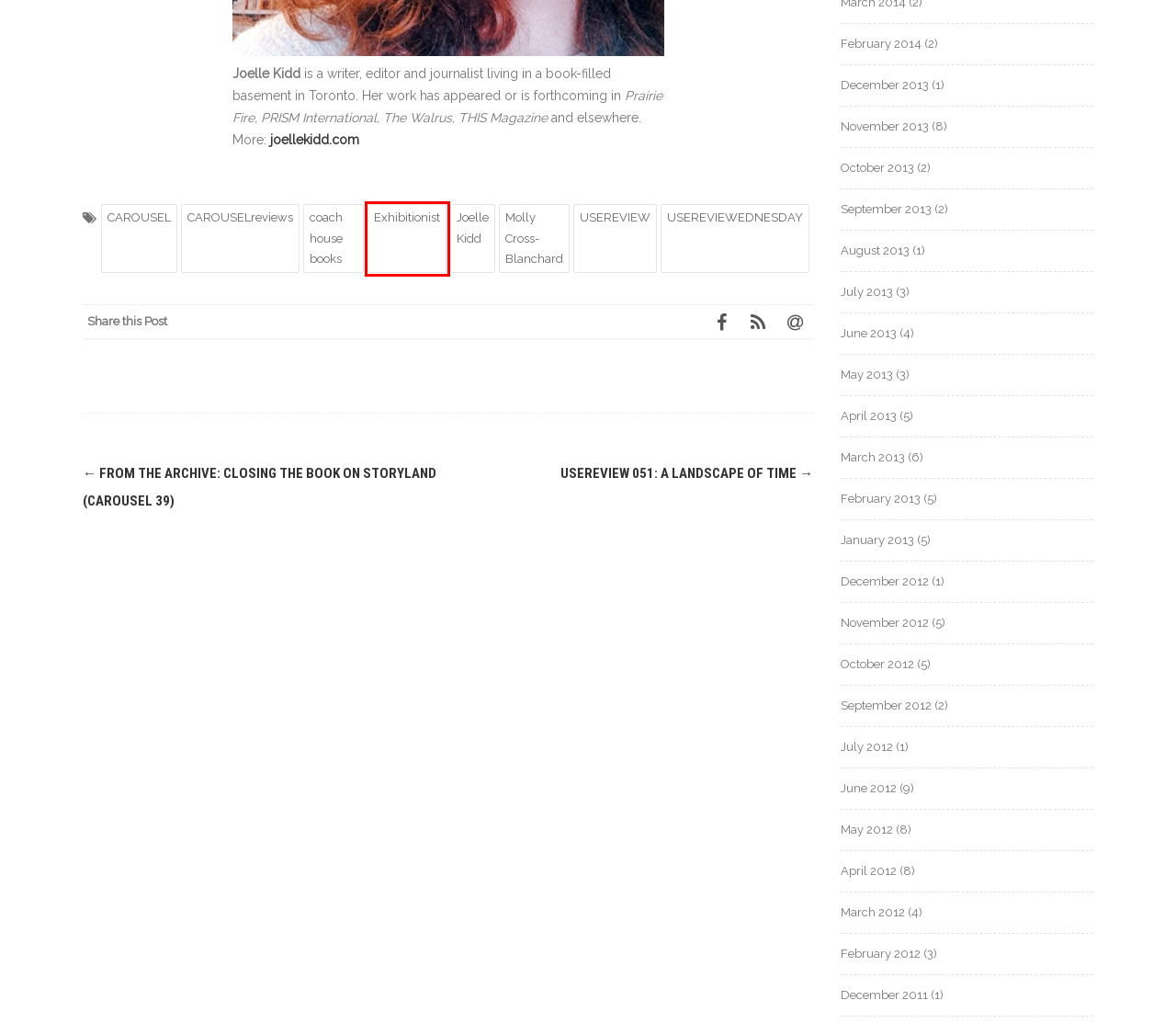Look at the screenshot of the webpage and find the element within the red bounding box. Choose the webpage description that best fits the new webpage that will appear after clicking the element. Here are the candidates:
A. February 2014 – CAROUSEL Magazine: Blog
B. December 2011 – CAROUSEL Magazine: Blog
C. Exhibitionist – CAROUSEL Magazine: Blog
D. October 2013 – CAROUSEL Magazine: Blog
E. USEREVIEW – CAROUSEL Magazine: Blog
F. August 2013 – CAROUSEL Magazine: Blog
G. Molly Cross-Blanchard – CAROUSEL Magazine: Blog
H. November 2012 – CAROUSEL Magazine: Blog

C